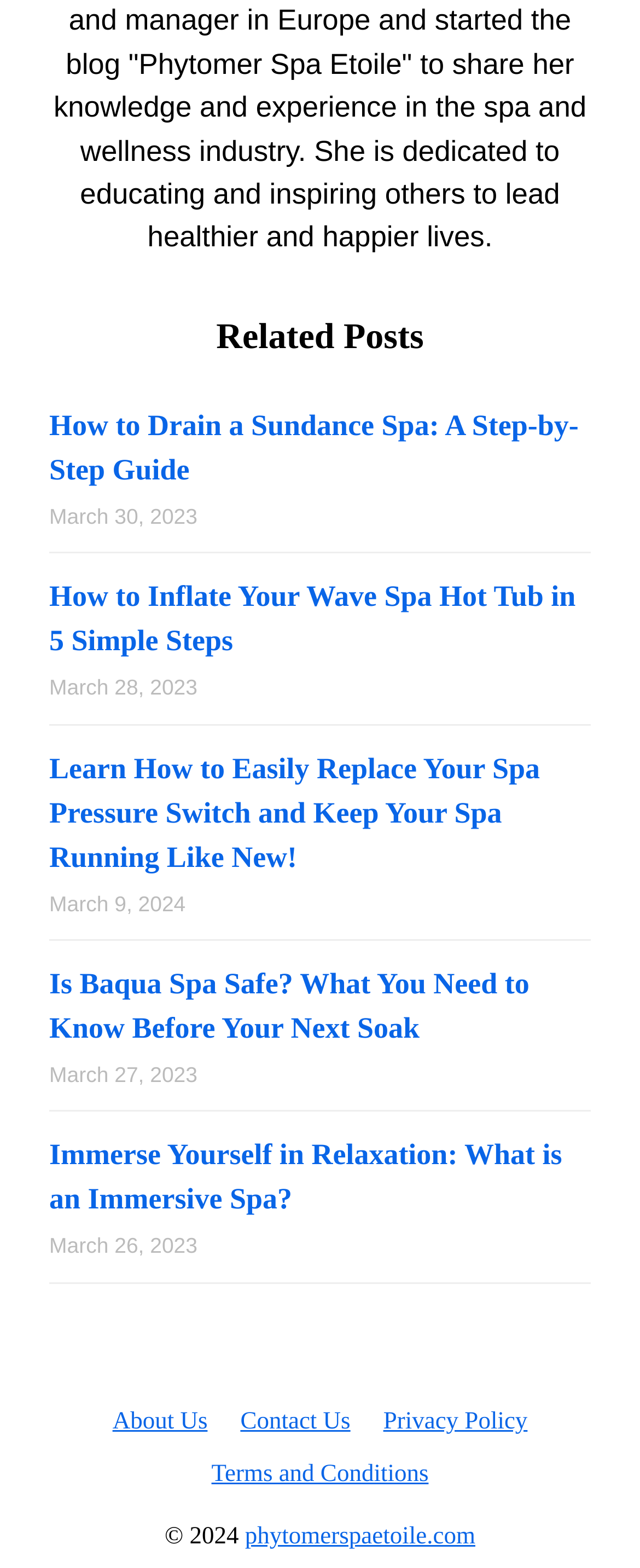Determine the bounding box coordinates of the area to click in order to meet this instruction: "Check the copyright information".

[0.257, 0.971, 0.383, 0.988]